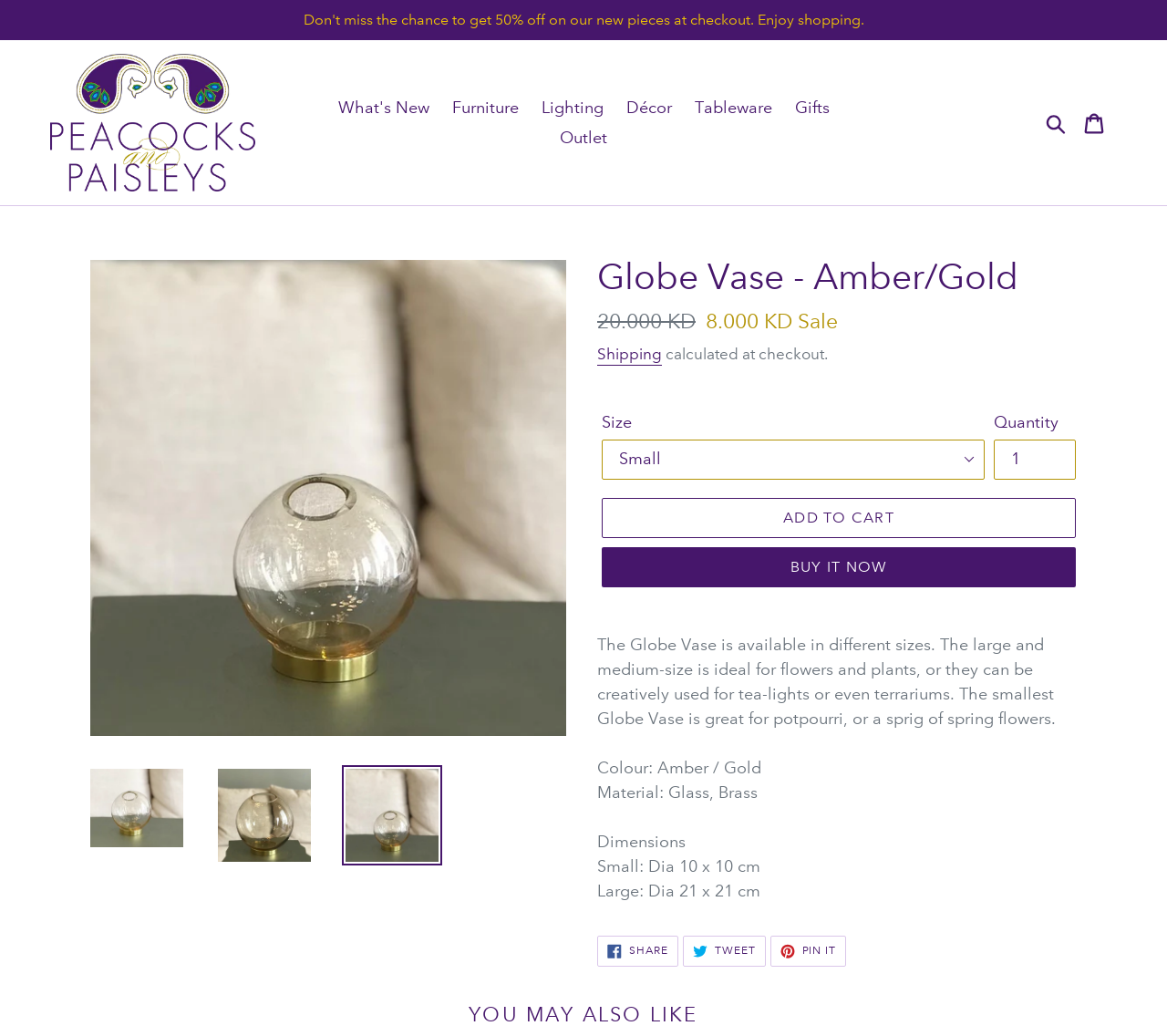What is the name of the product on this page?
Refer to the image and answer the question using a single word or phrase.

Globe Vase